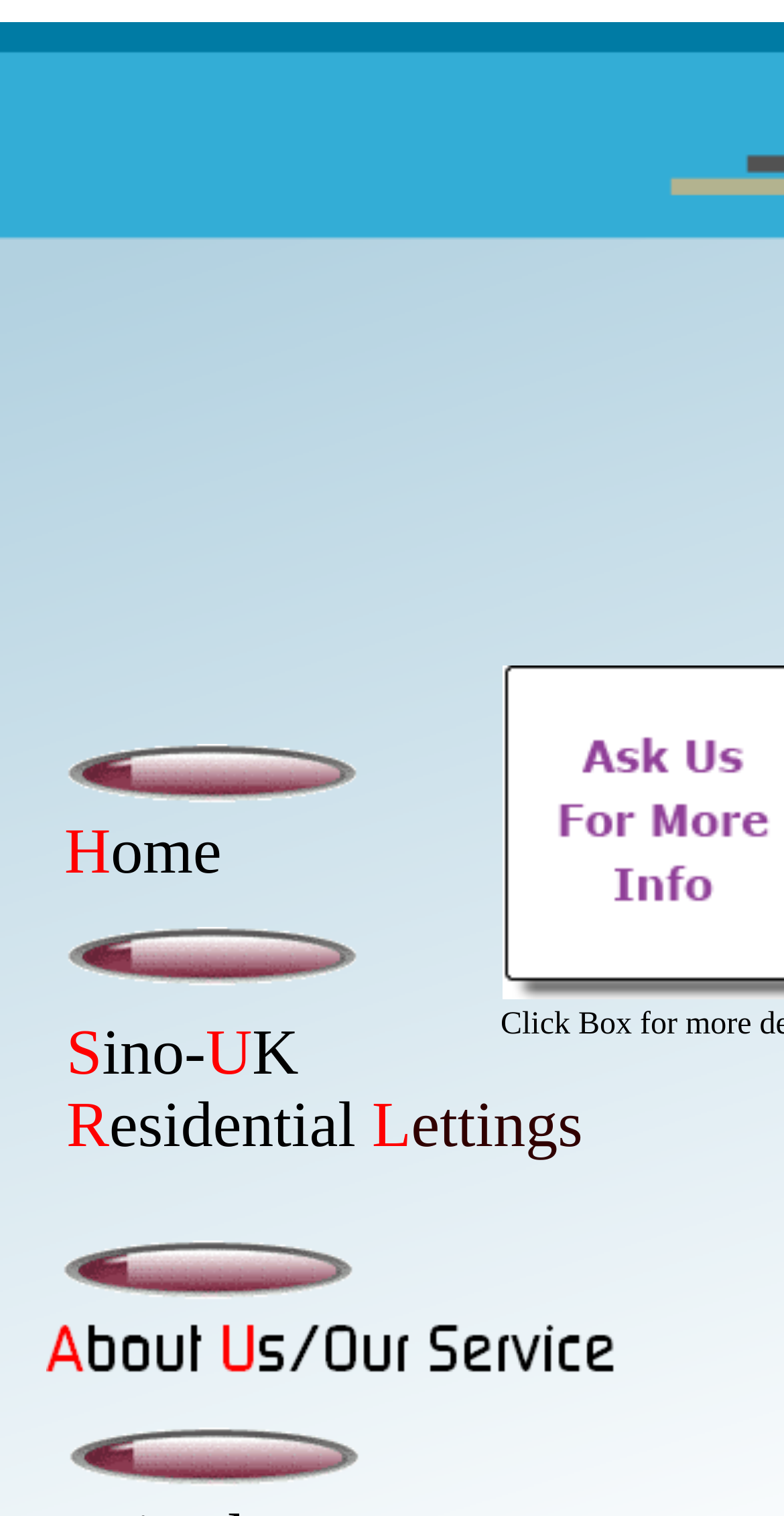How many images are associated with 'About Us'?
Provide a one-word or short-phrase answer based on the image.

2